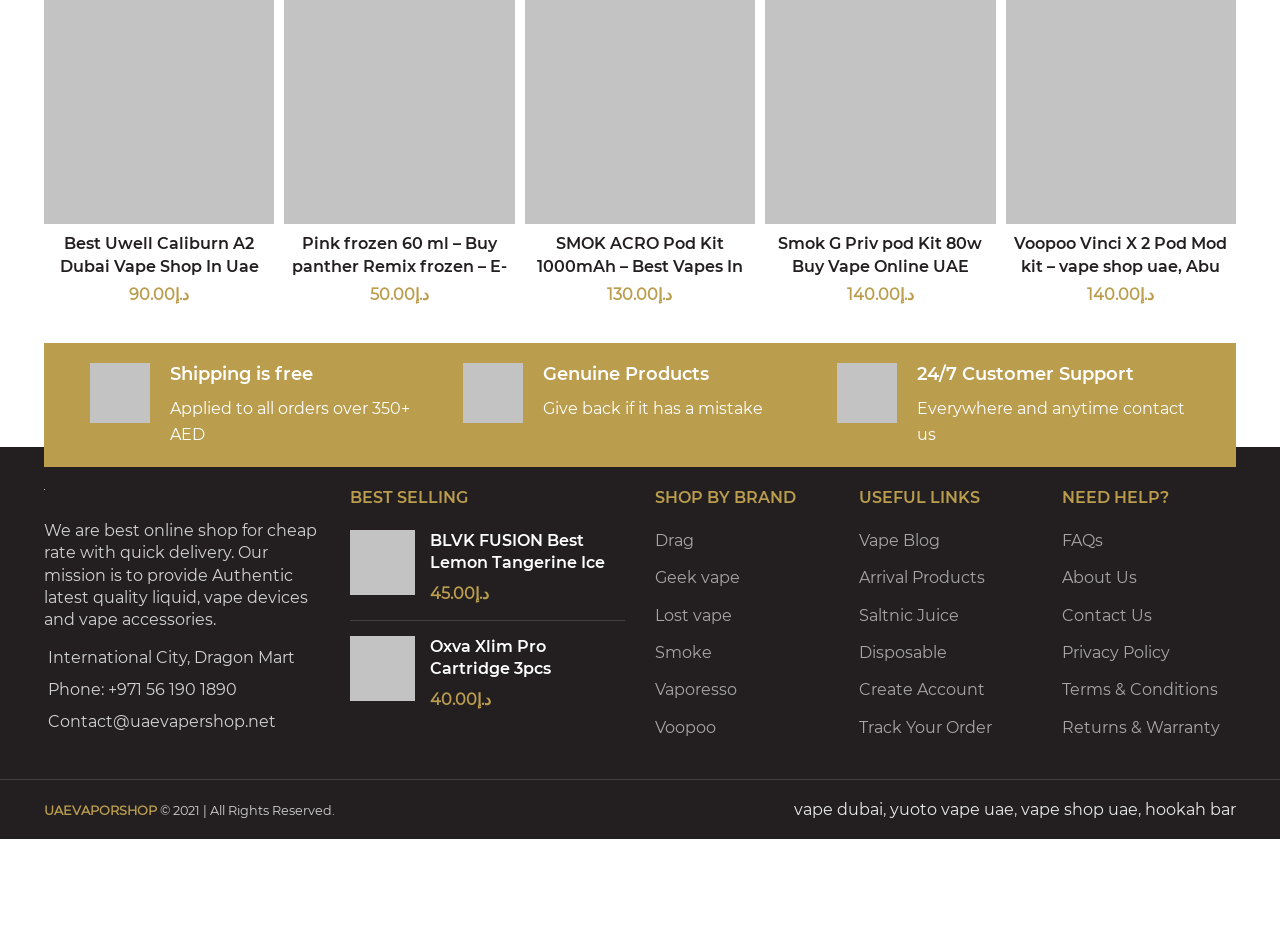What type of products are sold in this online shop?
Answer with a single word or phrase by referring to the visual content.

Vape products